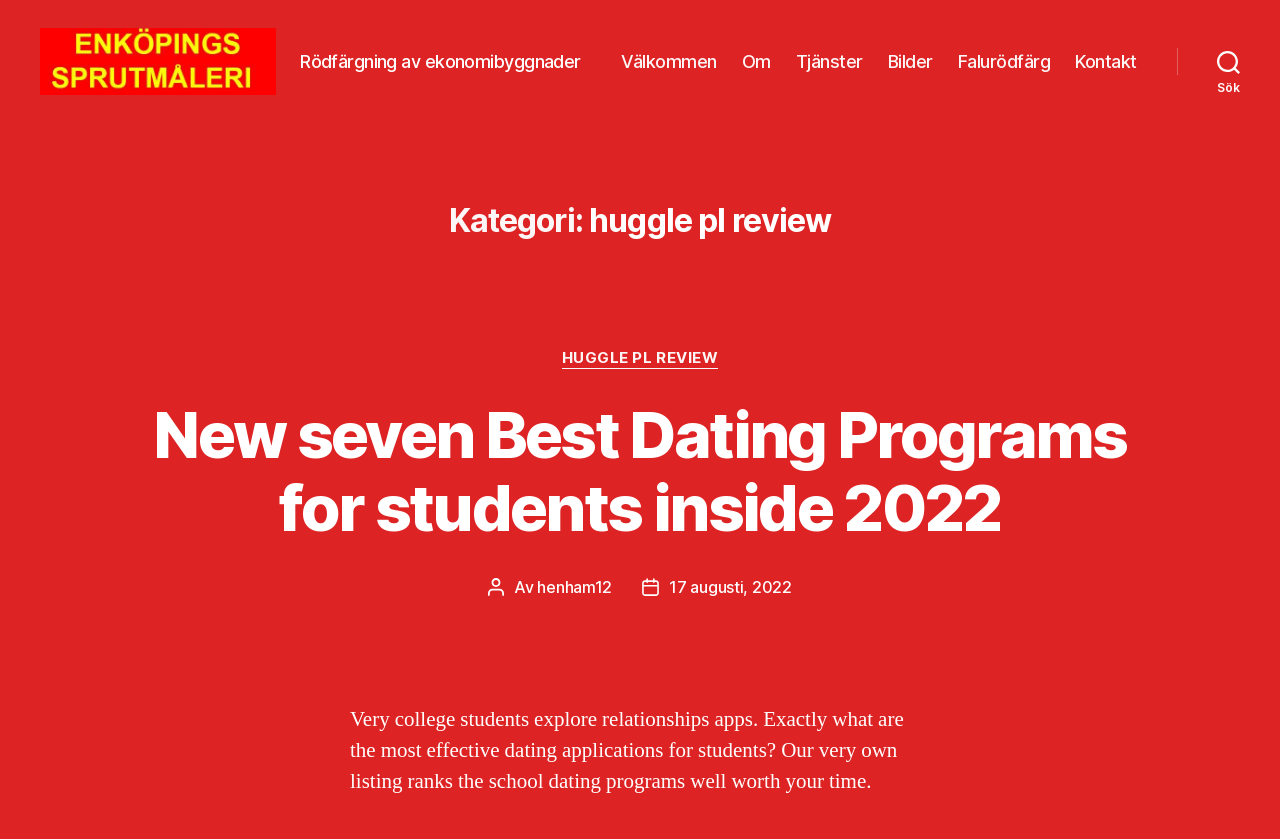Find the bounding box coordinates of the element to click in order to complete the given instruction: "Visit henham12's profile."

[0.42, 0.752, 0.478, 0.776]